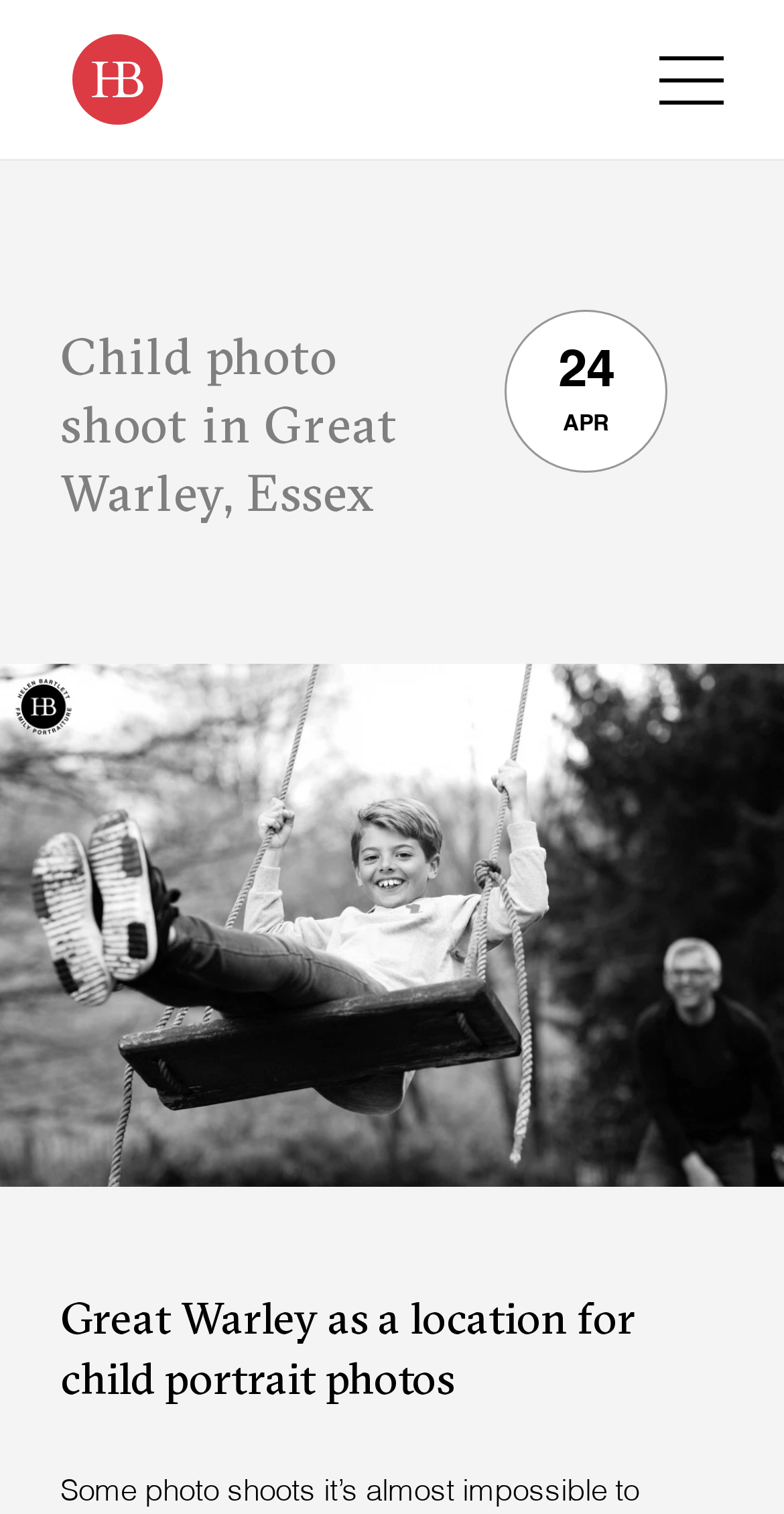Using the description: "alt="Helen Bartlett"", identify the bounding box of the corresponding UI element in the screenshot.

[0.082, 0.023, 0.218, 0.082]